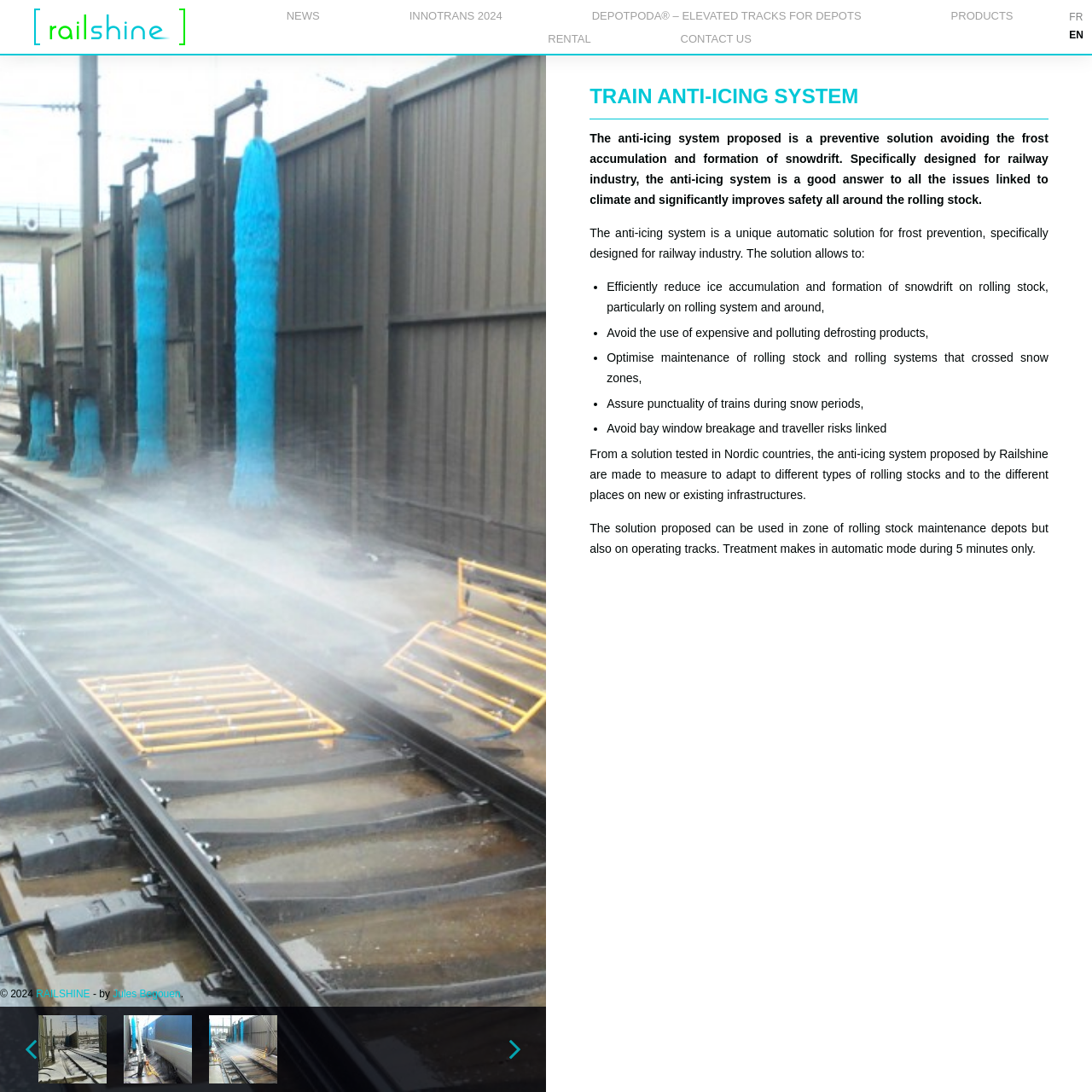Please identify the bounding box coordinates of the clickable region that I should interact with to perform the following instruction: "Click the RAILSHINE logo". The coordinates should be expressed as four float numbers between 0 and 1, i.e., [left, top, right, bottom].

[0.031, 0.008, 0.169, 0.041]